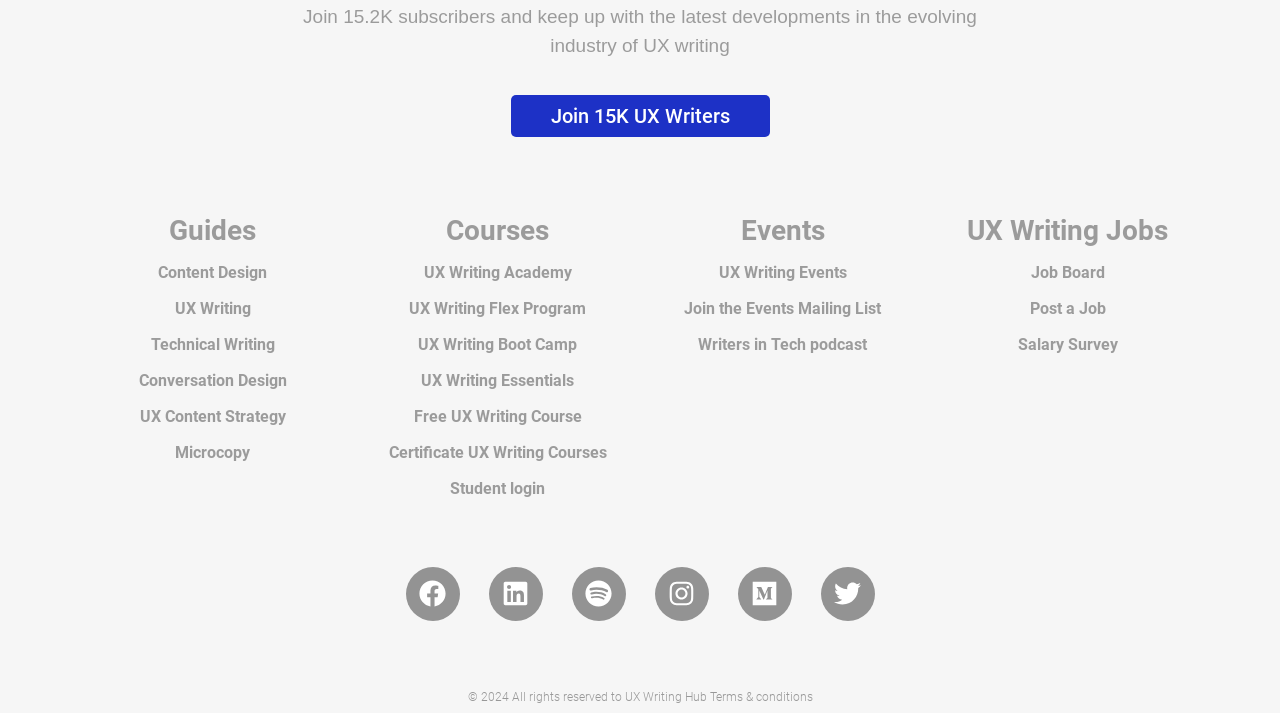Locate the bounding box coordinates of the clickable area to execute the instruction: "Explore UX Writing Courses". Provide the coordinates as four float numbers between 0 and 1, represented as [left, top, right, bottom].

[0.348, 0.3, 0.429, 0.346]